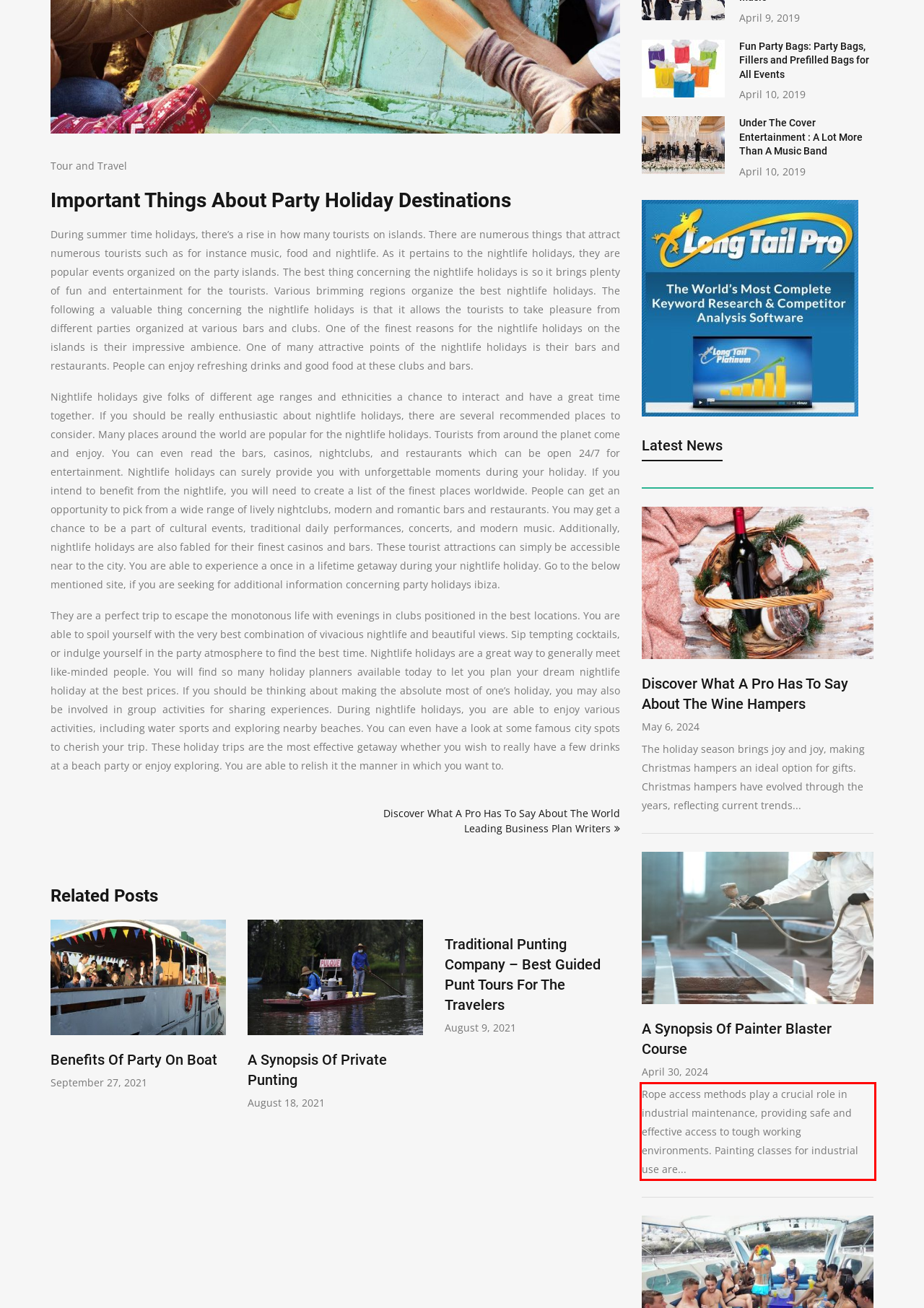Please perform OCR on the text within the red rectangle in the webpage screenshot and return the text content.

Rope access methods play a crucial role in industrial maintenance, providing safe and effective access to tough working environments. Painting classes for industrial use are...